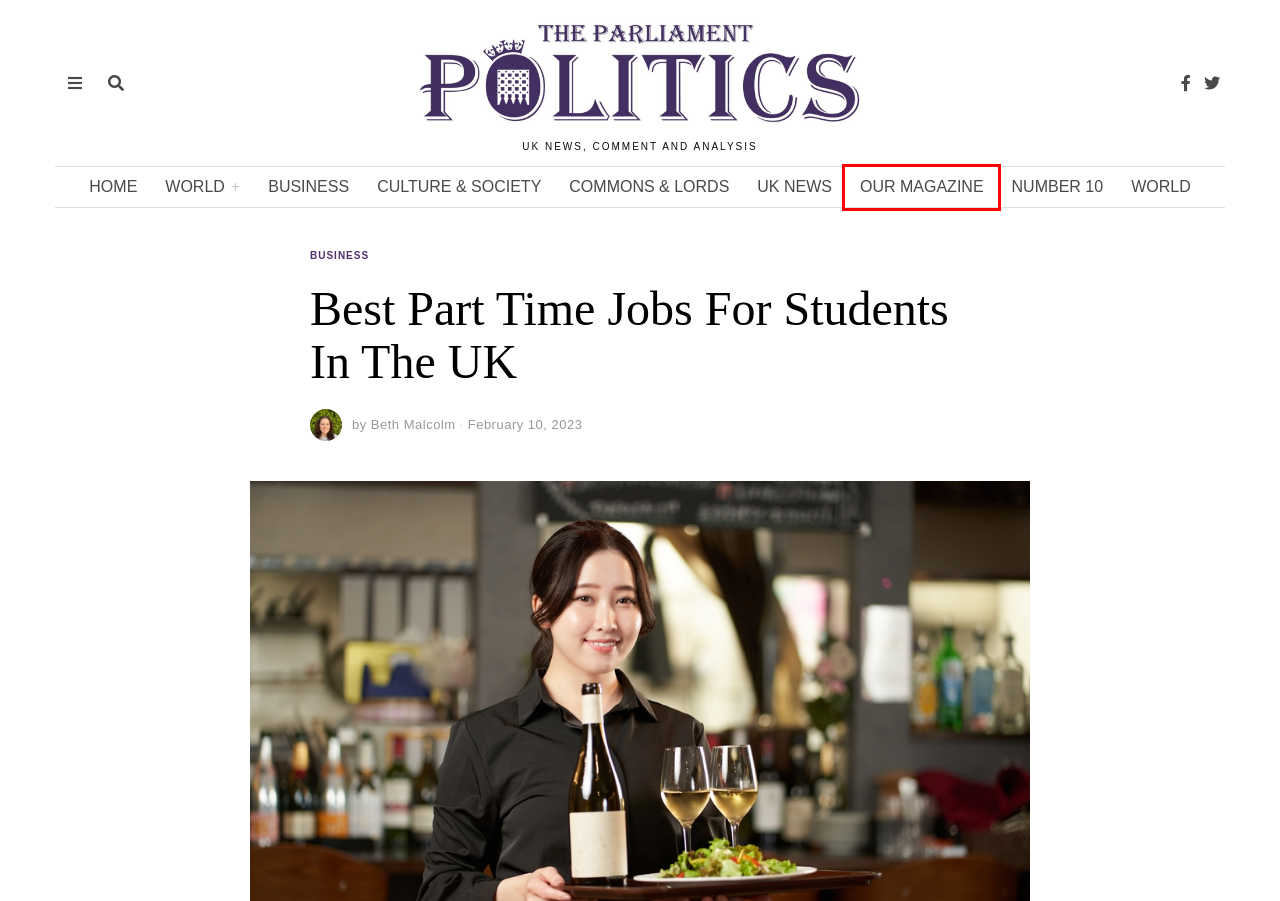Examine the screenshot of the webpage, noting the red bounding box around a UI element. Pick the webpage description that best matches the new page after the element in the red bounding box is clicked. Here are the candidates:
A. Best Paying Jobs In Capital Goods To Make A Good Career | Parliament Politics Magazine
B. World News | Parliament Politics Magazine
C. Culture & Society News | Parliament Politics Magazine
D. UK Parliament News | Parliament Politics Magazine
E. Beth Malcolm | Author at Parliament Politics Magazine
F. UK News News | Parliament Politics Magazine
G. Parliament Politics Magazine | Parliament Politics Magazine
H. Number 10 News | Parliament Politics Magazine

G